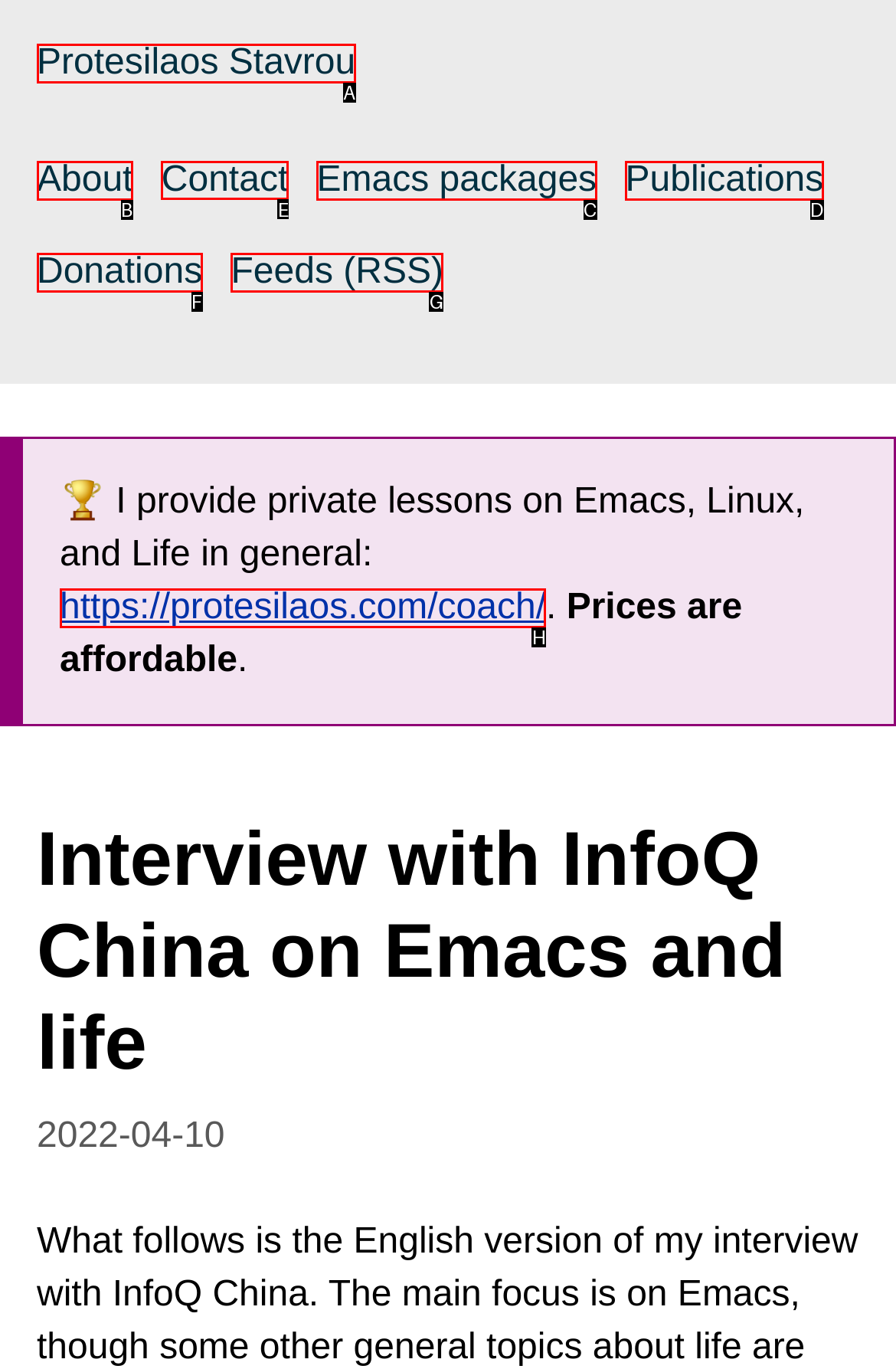Select the correct option from the given choices to perform this task: contact the author. Provide the letter of that option.

E